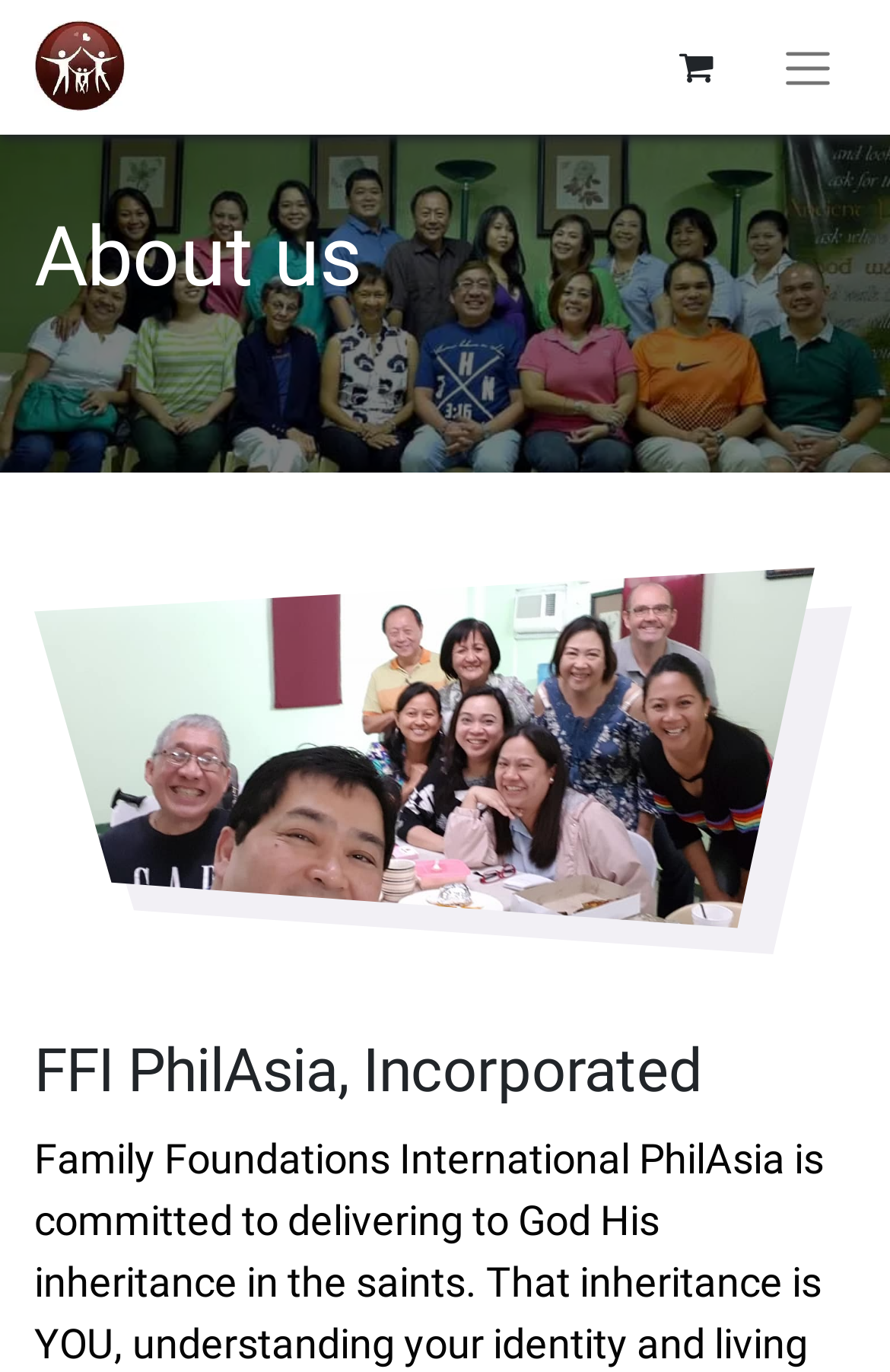Provide a thorough description of the webpage's content and layout.

The webpage is about Family Foundations International PhilAsia, with a focus on the "About Us" section. At the top, there is a navigation menu labeled "Mobile" that spans the entire width of the page. Within this menu, there is a logo of Family Foundations International PhilAsia on the left side, accompanied by a link to the eCommerce cart on the right side. A toggle navigation button is also present on the right side.

Below the navigation menu, there is a prominent heading that reads "About us", taking up the full width of the page. Underneath this heading, there is a large image that occupies most of the page's width and height. Above this image, there is another heading that reads "FFI PhilAsia, Incorporated", positioned near the top of the page.